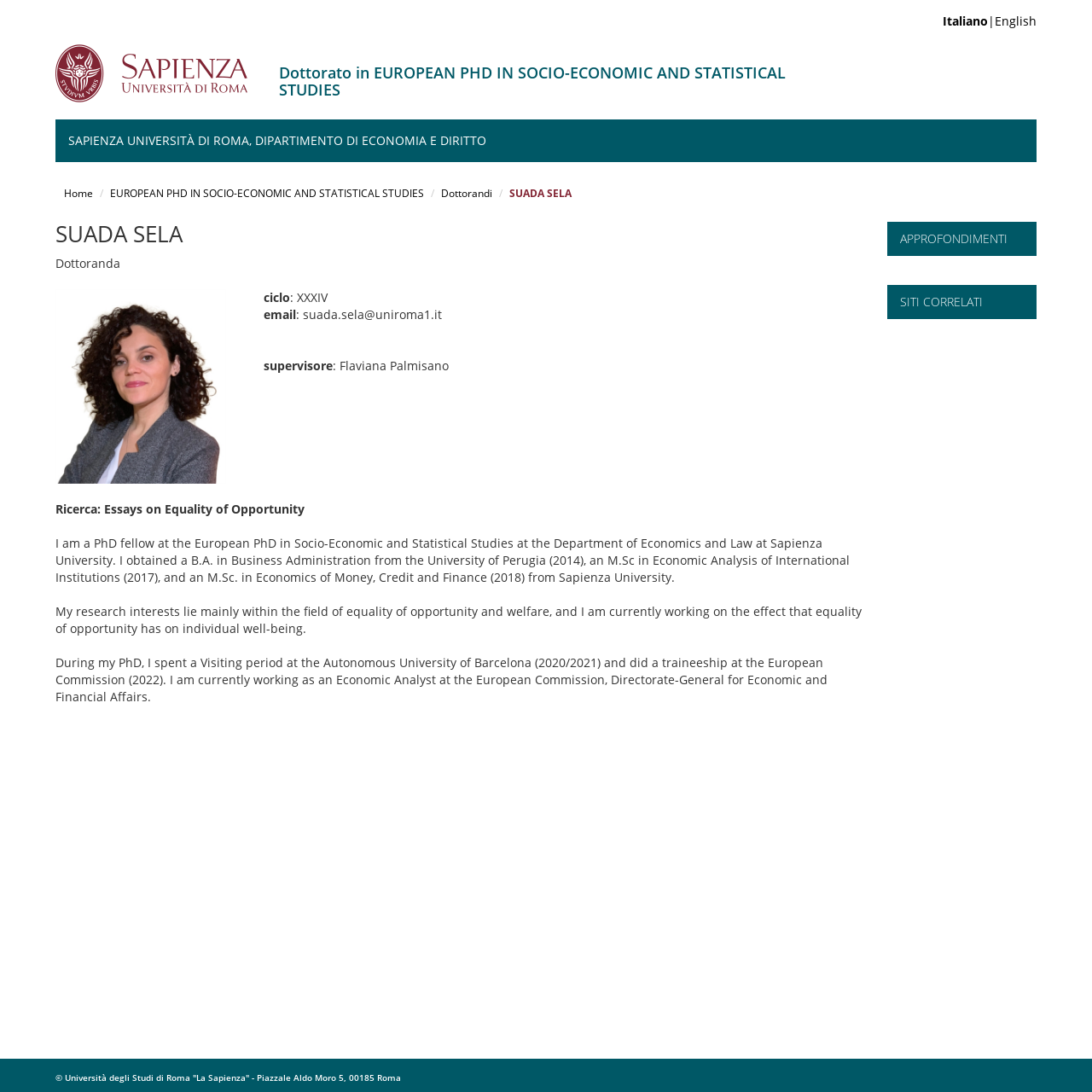Provide an in-depth description of the elements and layout of the webpage.

The webpage is about Suada Sela, a PhD fellow at the European PhD in Socio-Economic and Statistical Studies at Sapienza University. At the top left, there is a university logo, "Uniroma 1". Below the logo, there is a heading that reads "Dottorato in EUROPEAN PHD IN SOCIO-ECONOMIC AND STATISTICAL STUDIES". 

To the right of the logo, there are several links, including "Italiano|English", "SAPIENZA UNIVERSITÀ DI ROMA, DIPARTIMENTO DI ECONOMIA E DIRITTO", "Home", "EUROPEAN PHD IN SOCIO-ECONOMIC AND STATISTICAL STUDIES", and "Dottorandi". 

Below these links, there is a section with a heading "SUADA SELA" and a subheading "Dottoranda". This section contains a profile picture of Suada Sela, and some personal information, including her email address and supervisor's name. 

The main content of the webpage is a brief biography of Suada Sela, which describes her research interests, education background, and work experience. The biography is divided into several paragraphs, with headings "Ricerca: Essays on Equality of Opportunity", and the text describes her research focus on equality of opportunity and welfare. 

At the bottom of the page, there are two headings, "APPROFONDIMENTI" and "SITI CORRELATI", but they do not have any corresponding content. Finally, there is a copyright notice at the very bottom of the page, which reads "© Università degli Studi di Roma "La Sapienza" - Piazzale Aldo Moro 5, 00185 Roma".